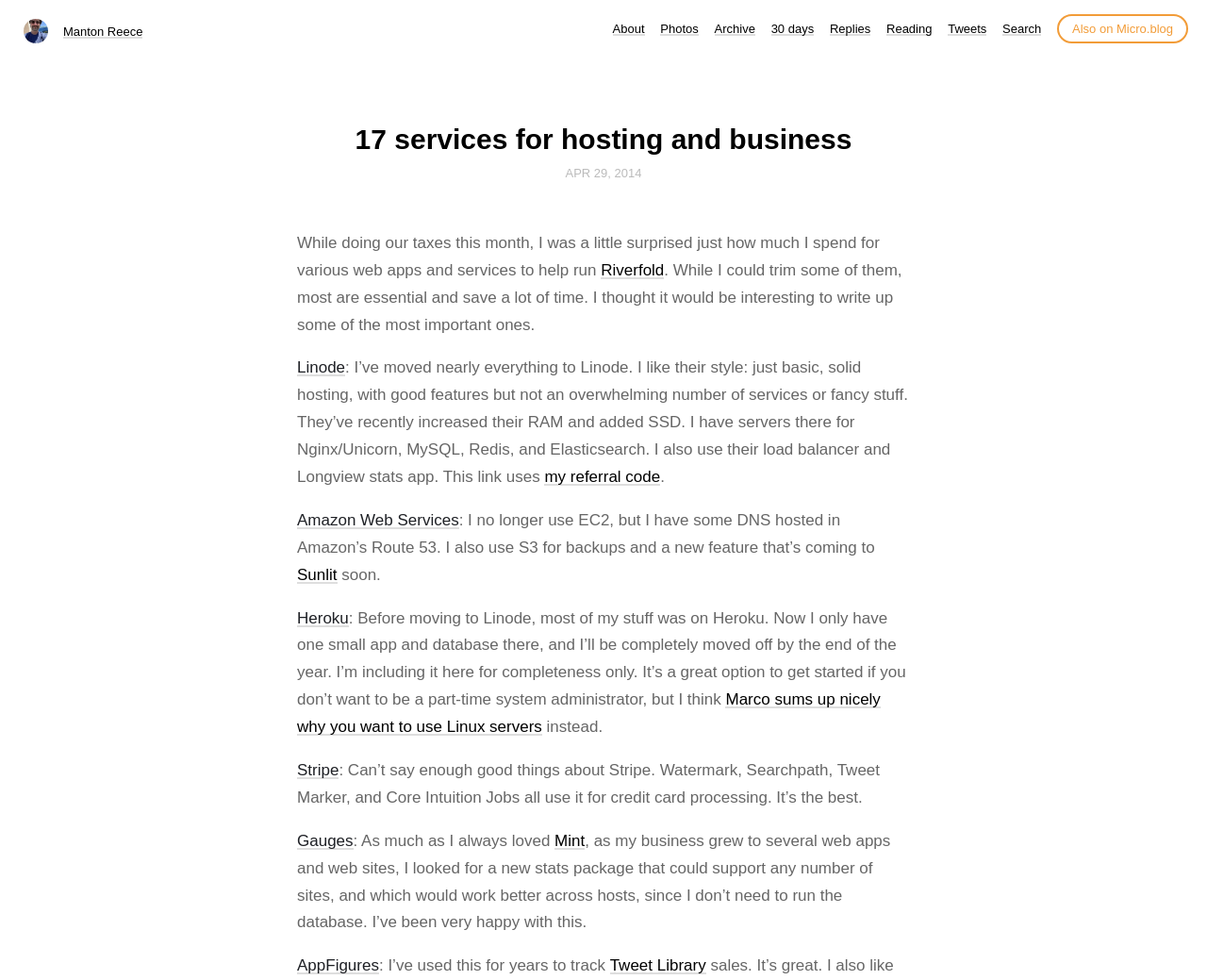Identify the title of the webpage and provide its text content.

17 services for hosting and business